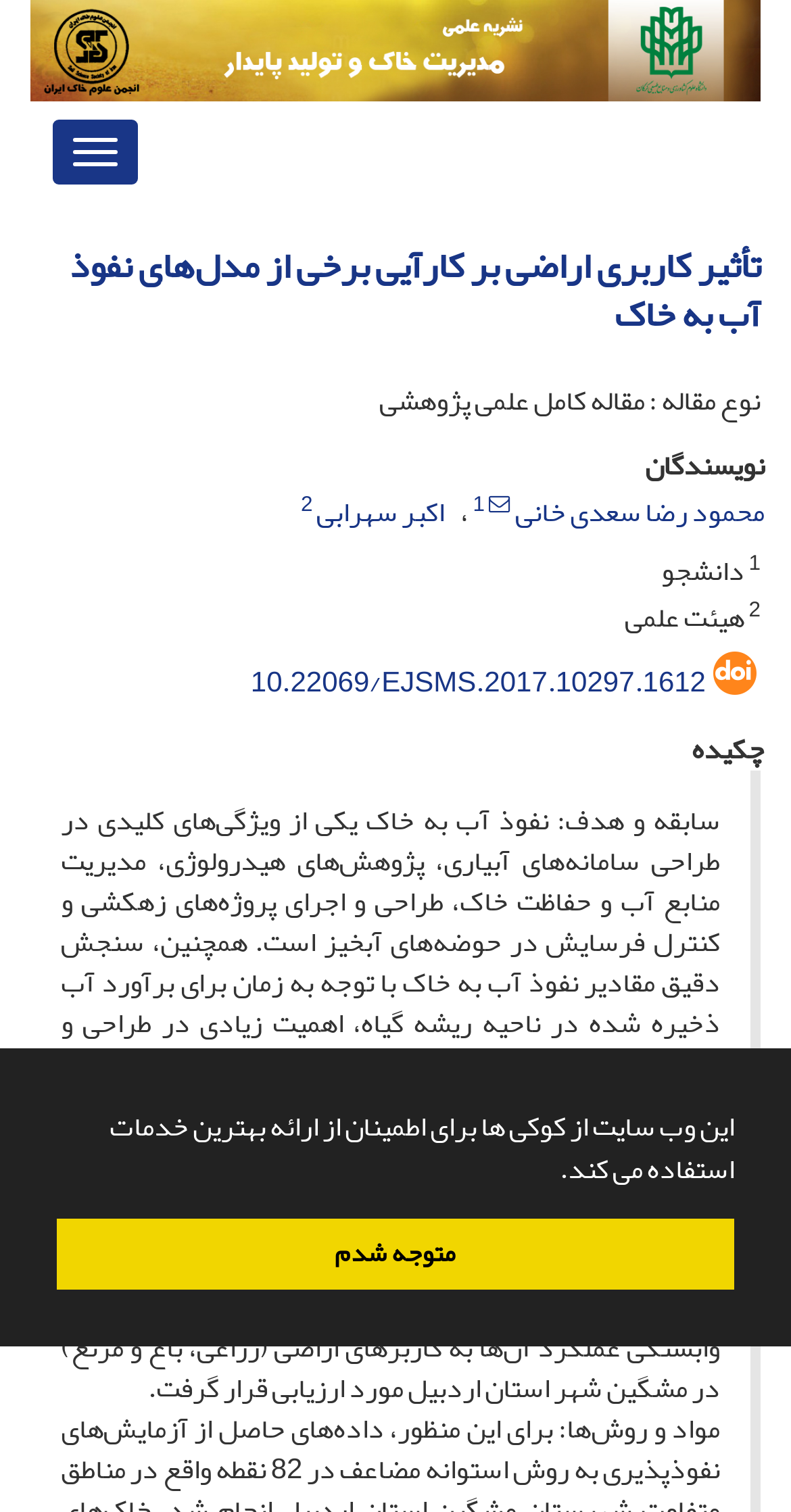Who are the authors of the article?
Based on the image, provide your answer in one word or phrase.

Mahmoud Reza Saadi Khani, Akbar Sohrabi